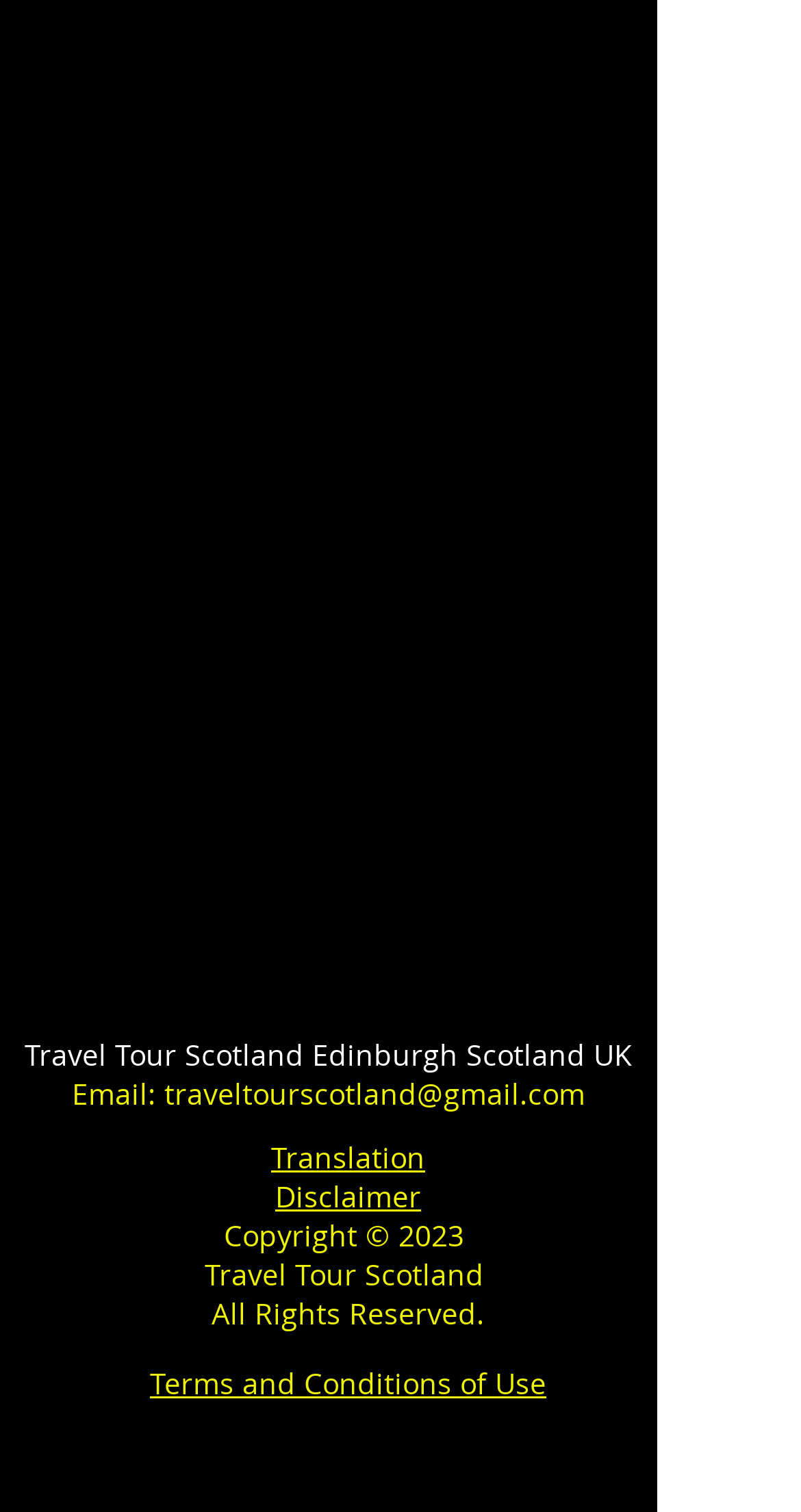What is the name of the company?
Provide a thorough and detailed answer to the question.

The company name can be found in the heading element at the top of the page, which contains the text 'Travel Tour Scotland Edinburgh Scotland UK Email: traveltourscotland@gmail.com'.